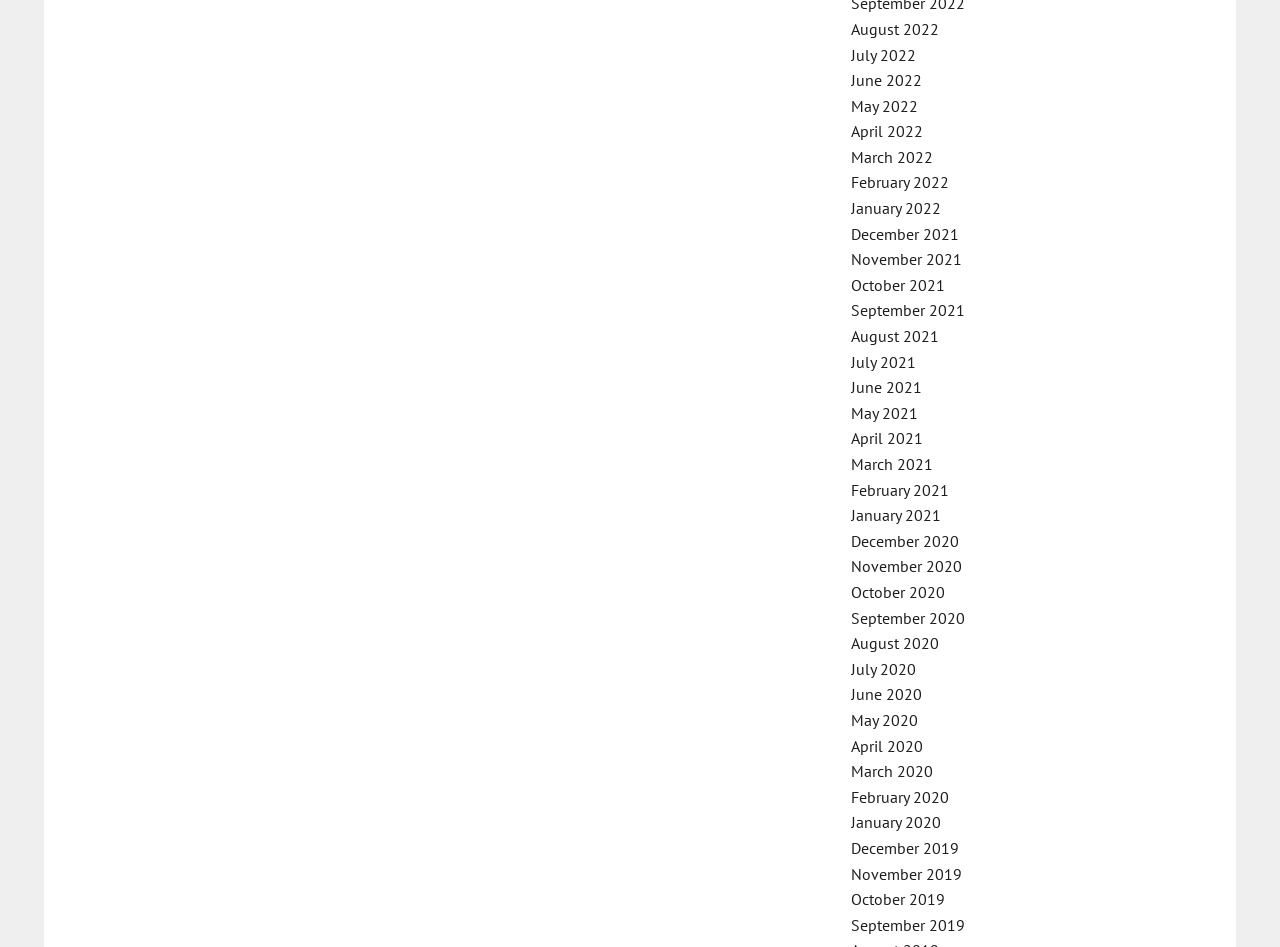Locate the bounding box coordinates of the element you need to click to accomplish the task described by this instruction: "Check September 2020".

[0.665, 0.642, 0.754, 0.663]